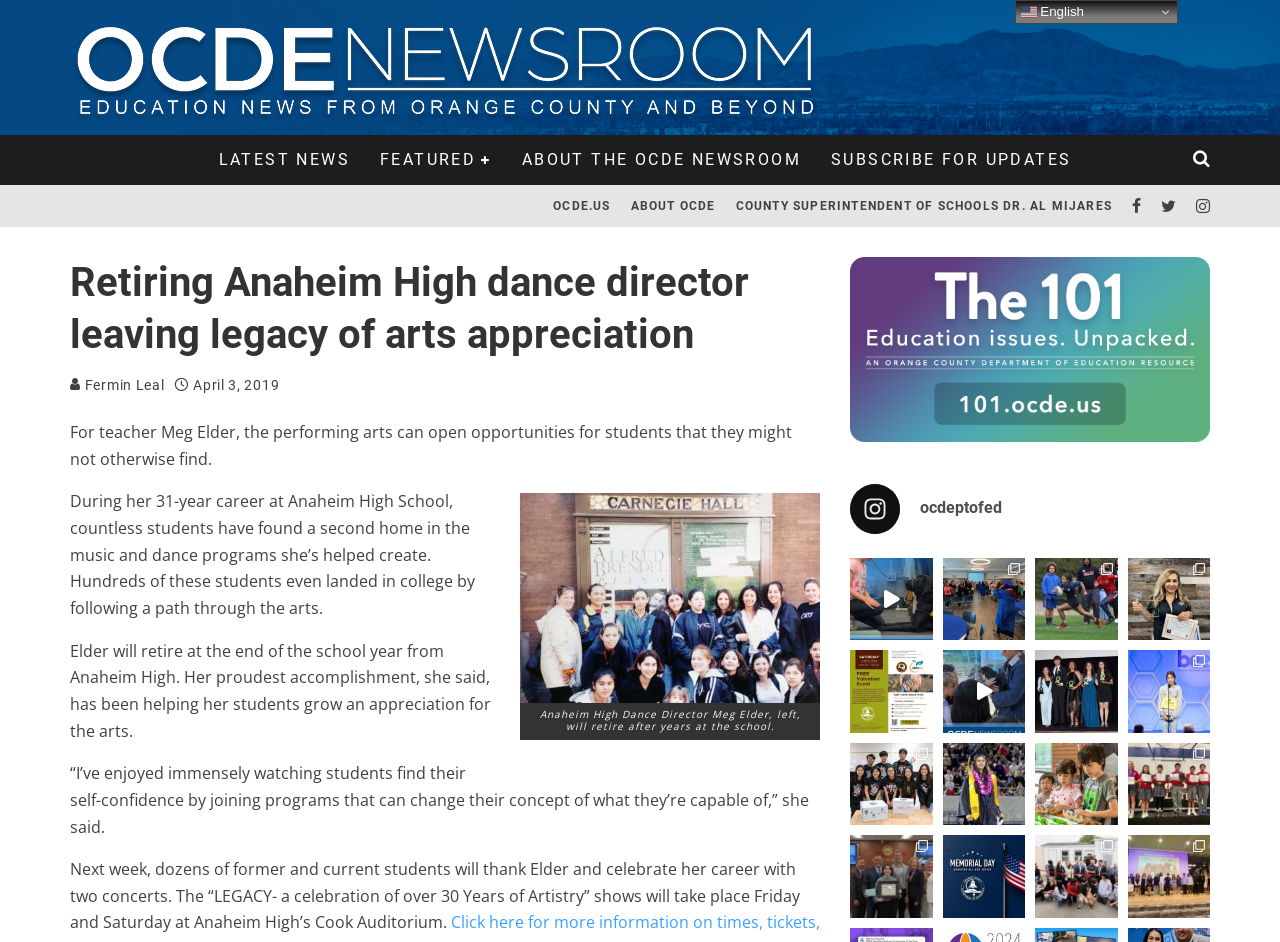Find the bounding box coordinates for the area you need to click to carry out the instruction: "Click on the 'OCDE.US' link". The coordinates should be four float numbers between 0 and 1, indicated as [left, top, right, bottom].

[0.424, 0.196, 0.485, 0.241]